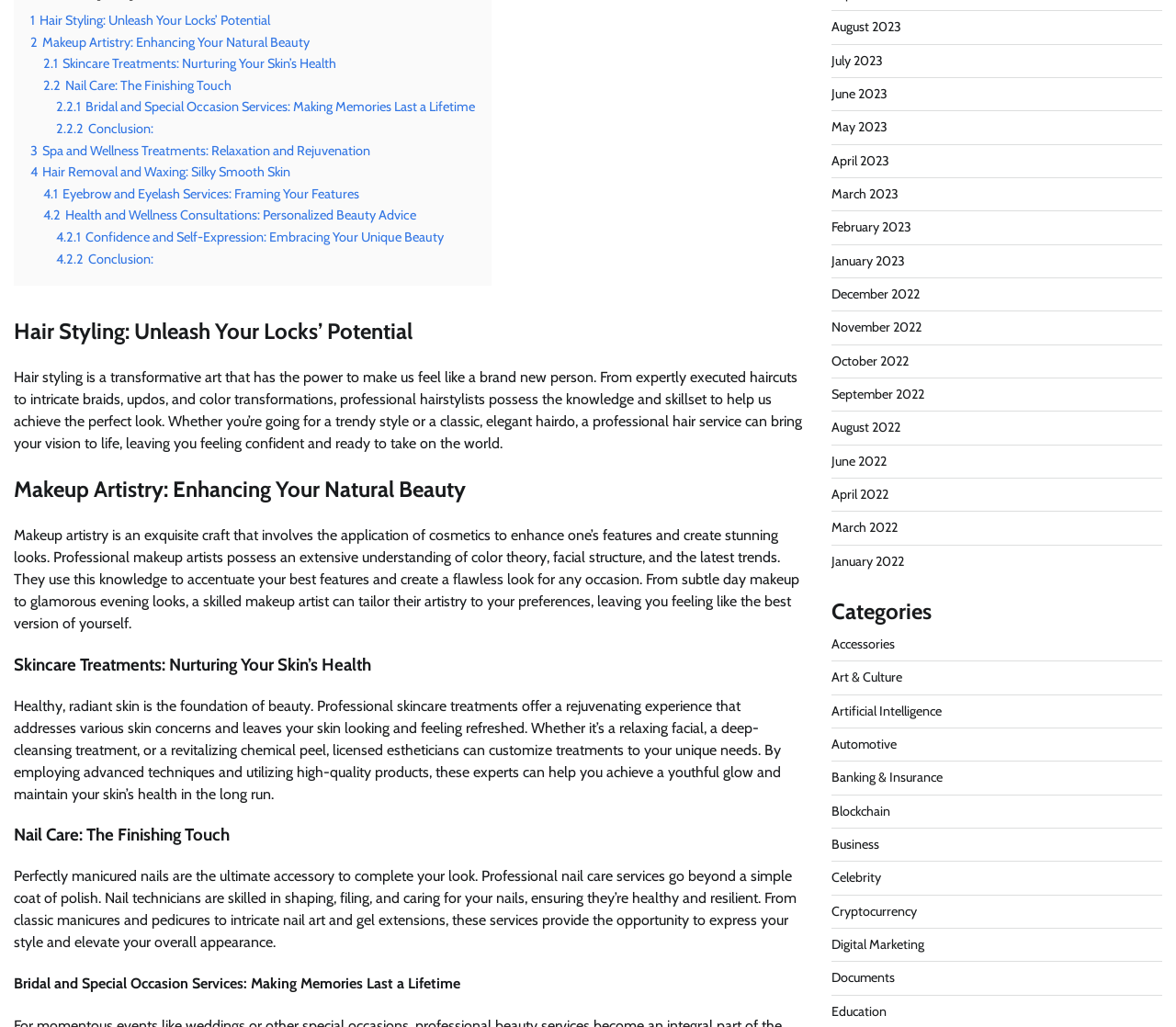Please locate the bounding box coordinates of the element's region that needs to be clicked to follow the instruction: "Learn about 'Skincare Treatments: Nurturing Your Skin’s Health'". The bounding box coordinates should be provided as four float numbers between 0 and 1, i.e., [left, top, right, bottom].

[0.012, 0.635, 0.684, 0.66]